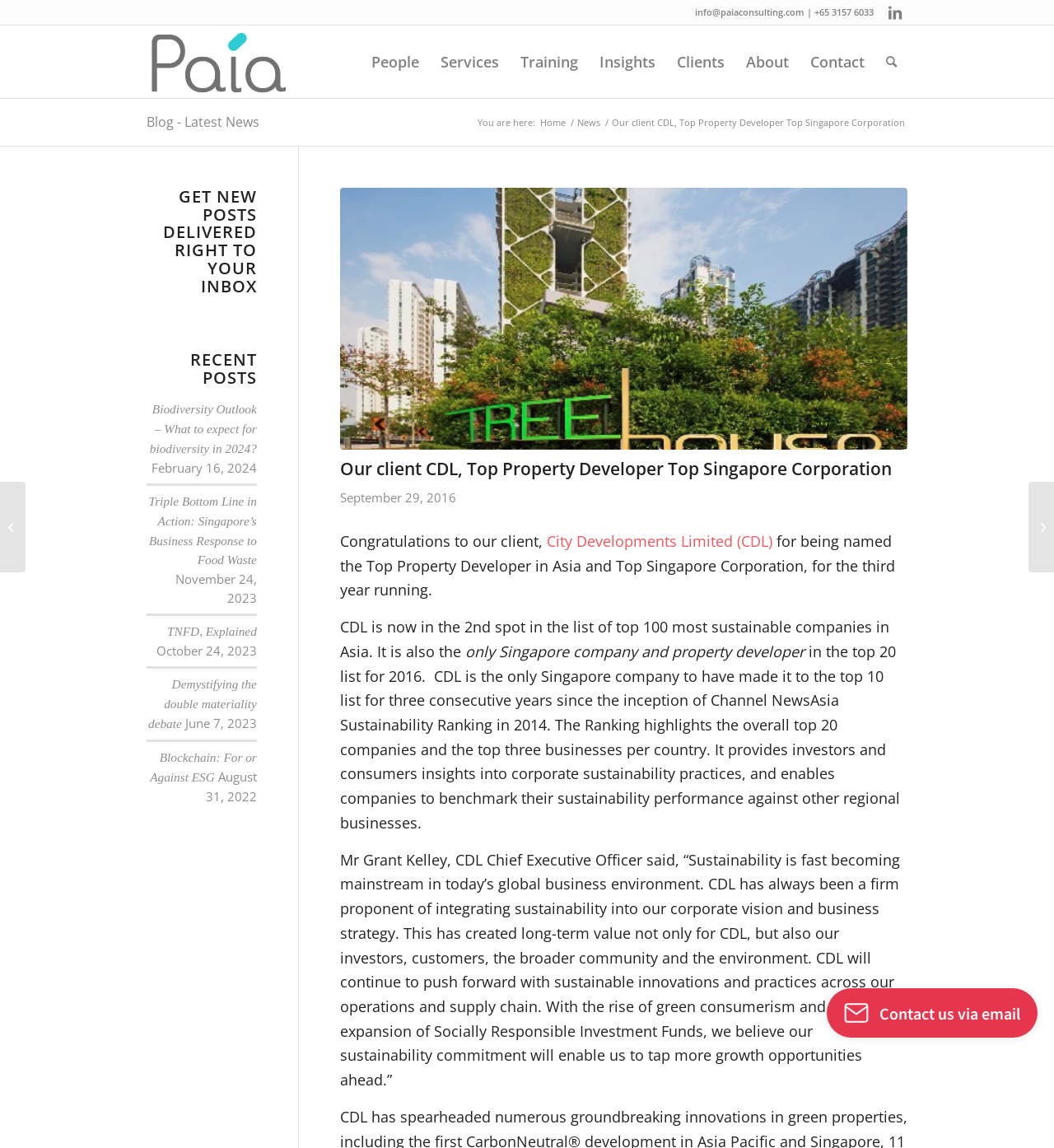Provide the bounding box coordinates of the UI element that matches the description: "alt="Paia Consulting" title="Paia logo"".

[0.139, 0.022, 0.277, 0.085]